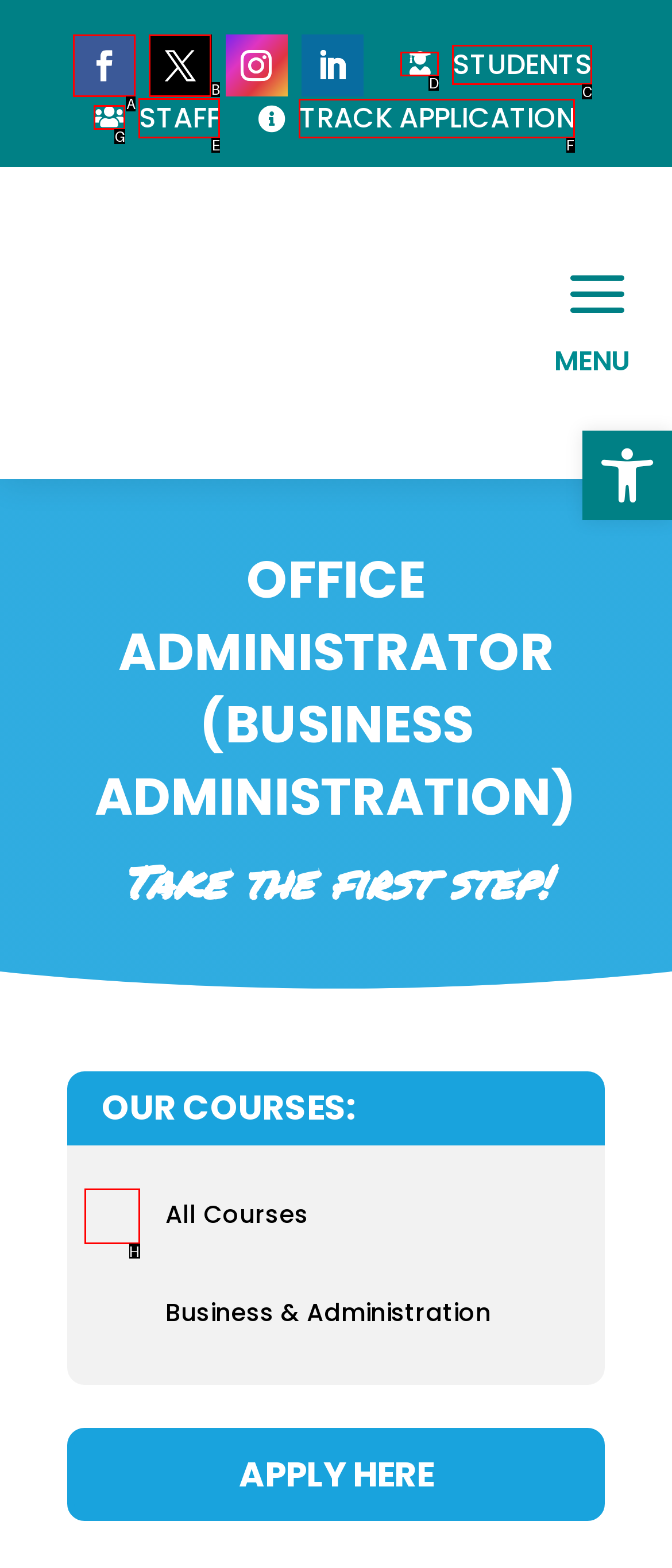Determine the letter of the UI element that will complete the task: Click the TRACK APPLICATION link
Reply with the corresponding letter.

F